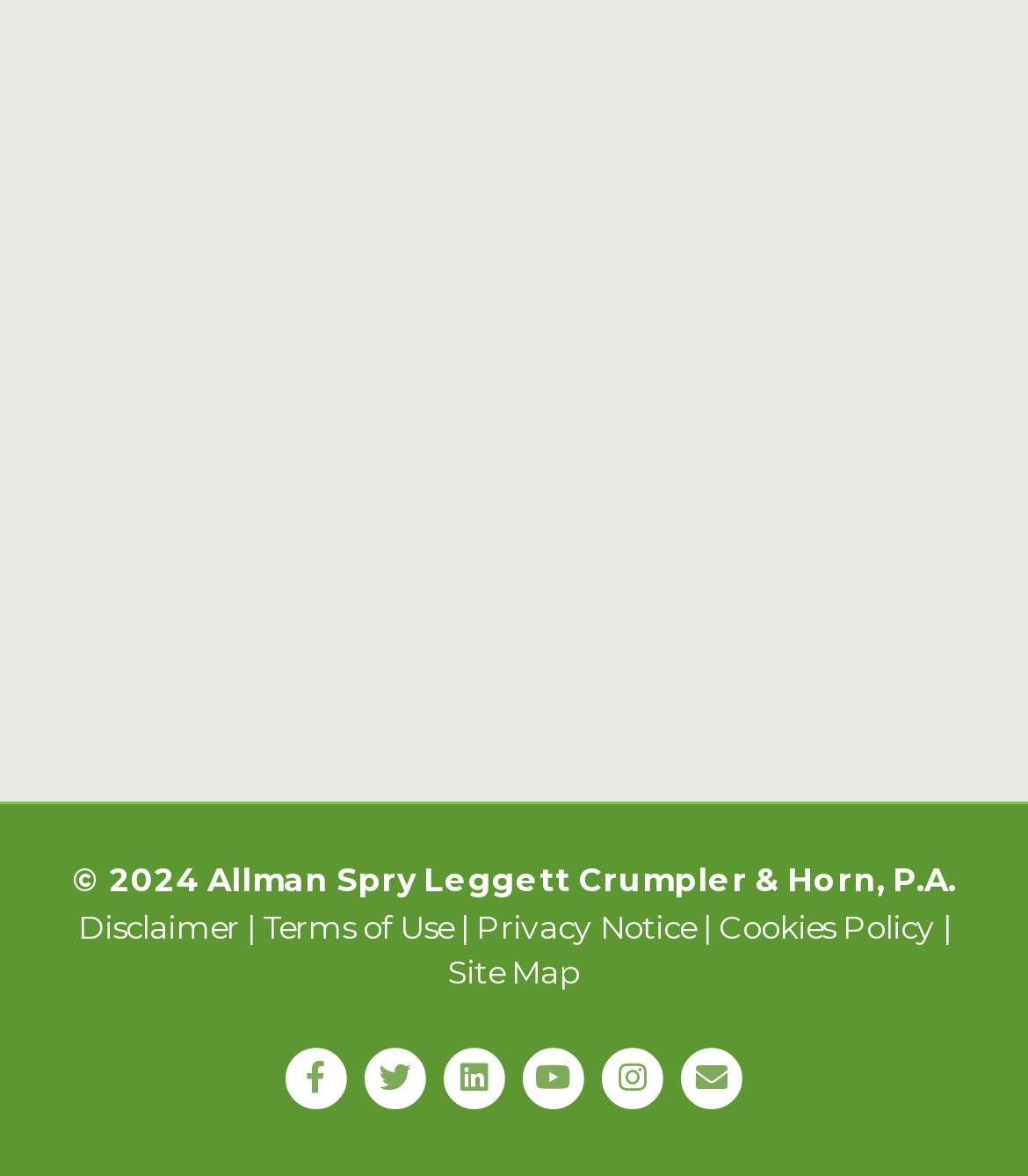Please find the bounding box for the UI component described as follows: "0 comments".

None